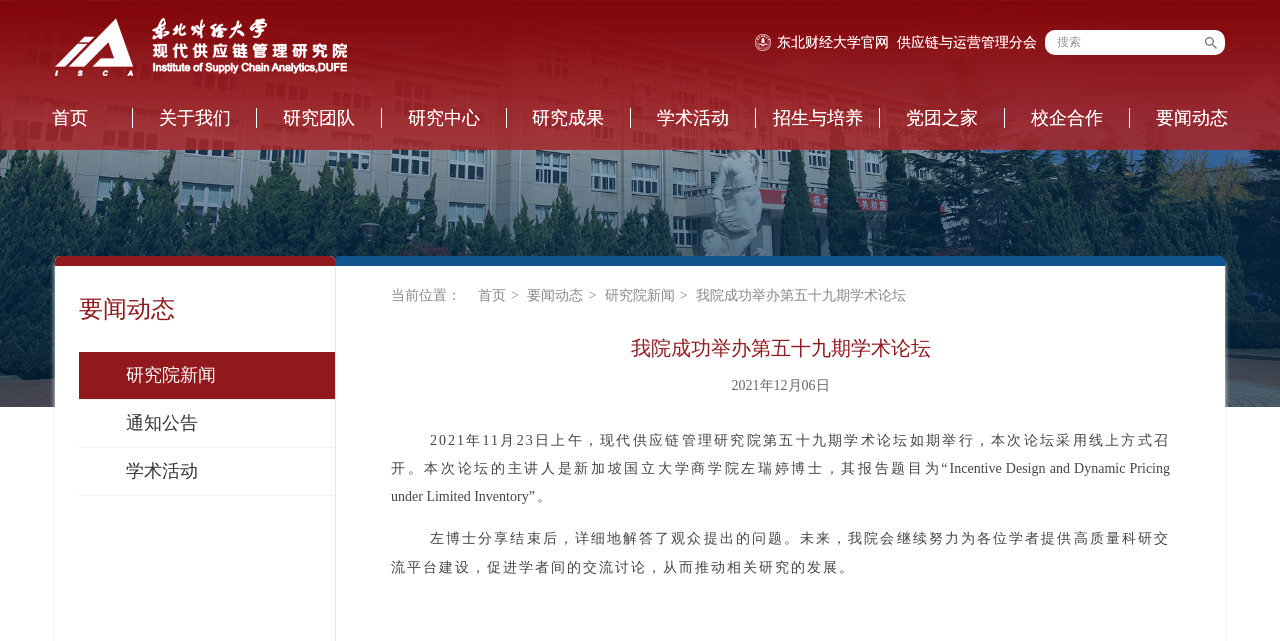Extract the bounding box coordinates for the UI element described as: "name="q" placeholder="搜索"".

[0.824, 0.047, 0.934, 0.086]